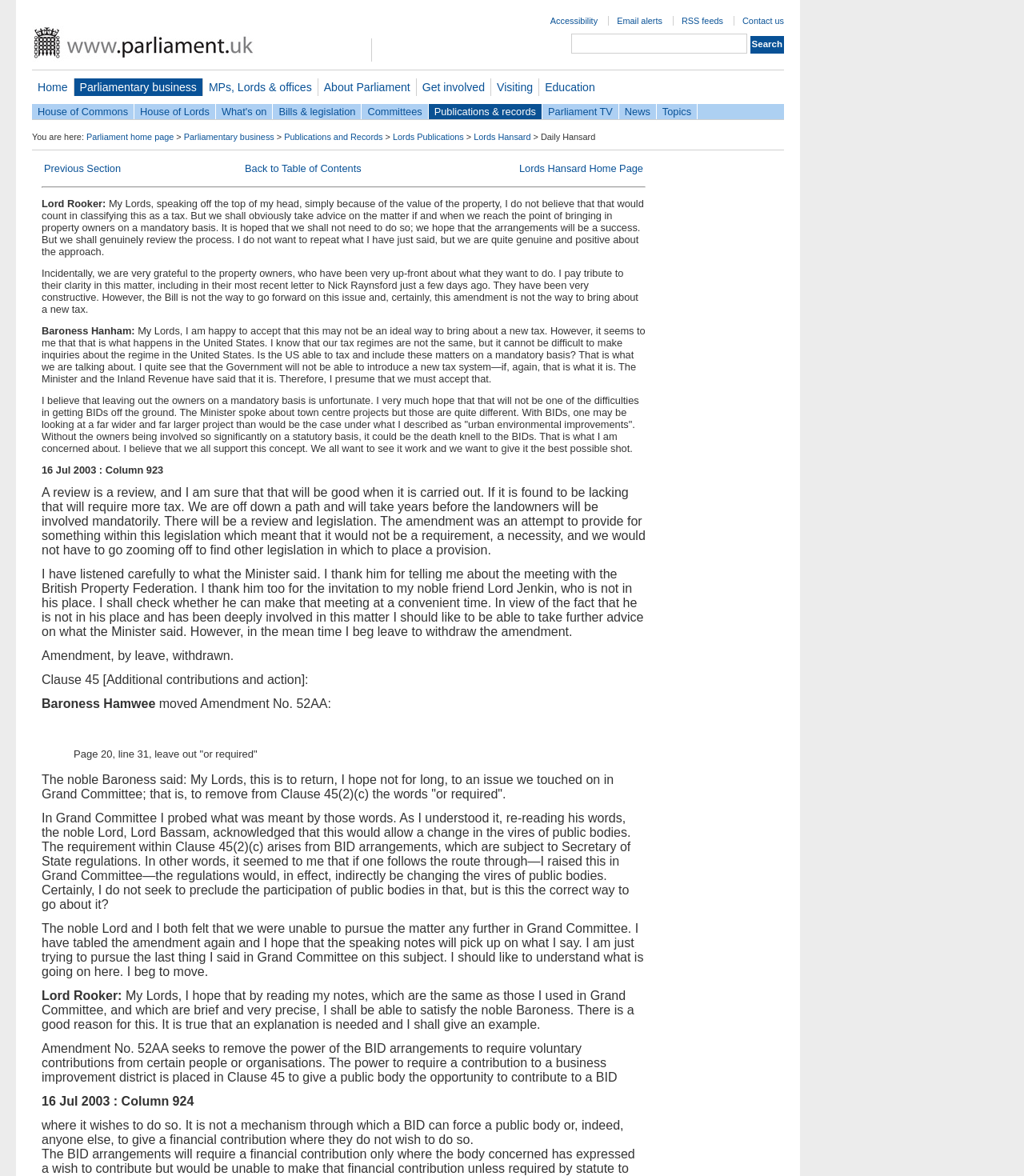Please respond to the question using a single word or phrase:
Who is Baroness Hanham?

A member of the House of Lords